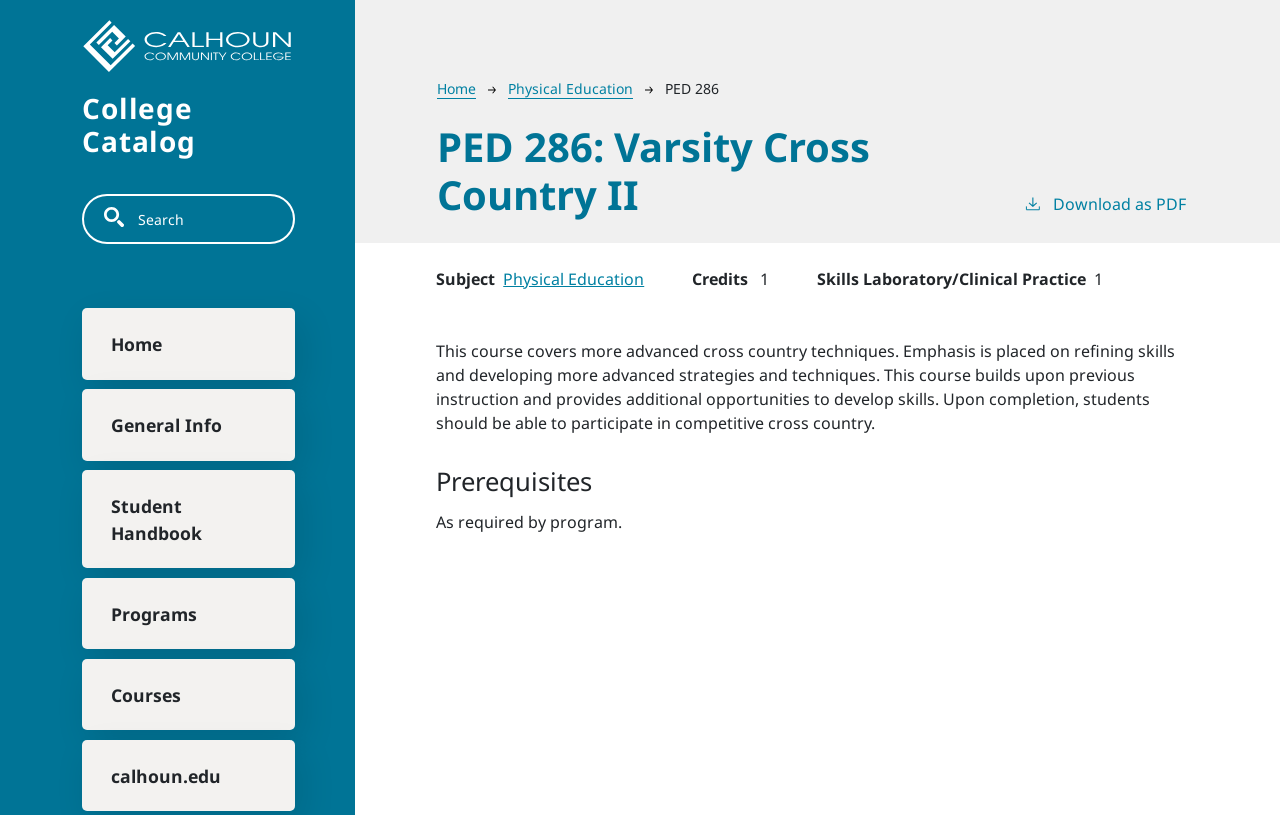Locate the bounding box coordinates of the area where you should click to accomplish the instruction: "View the student handbook".

[0.064, 0.577, 0.23, 0.697]